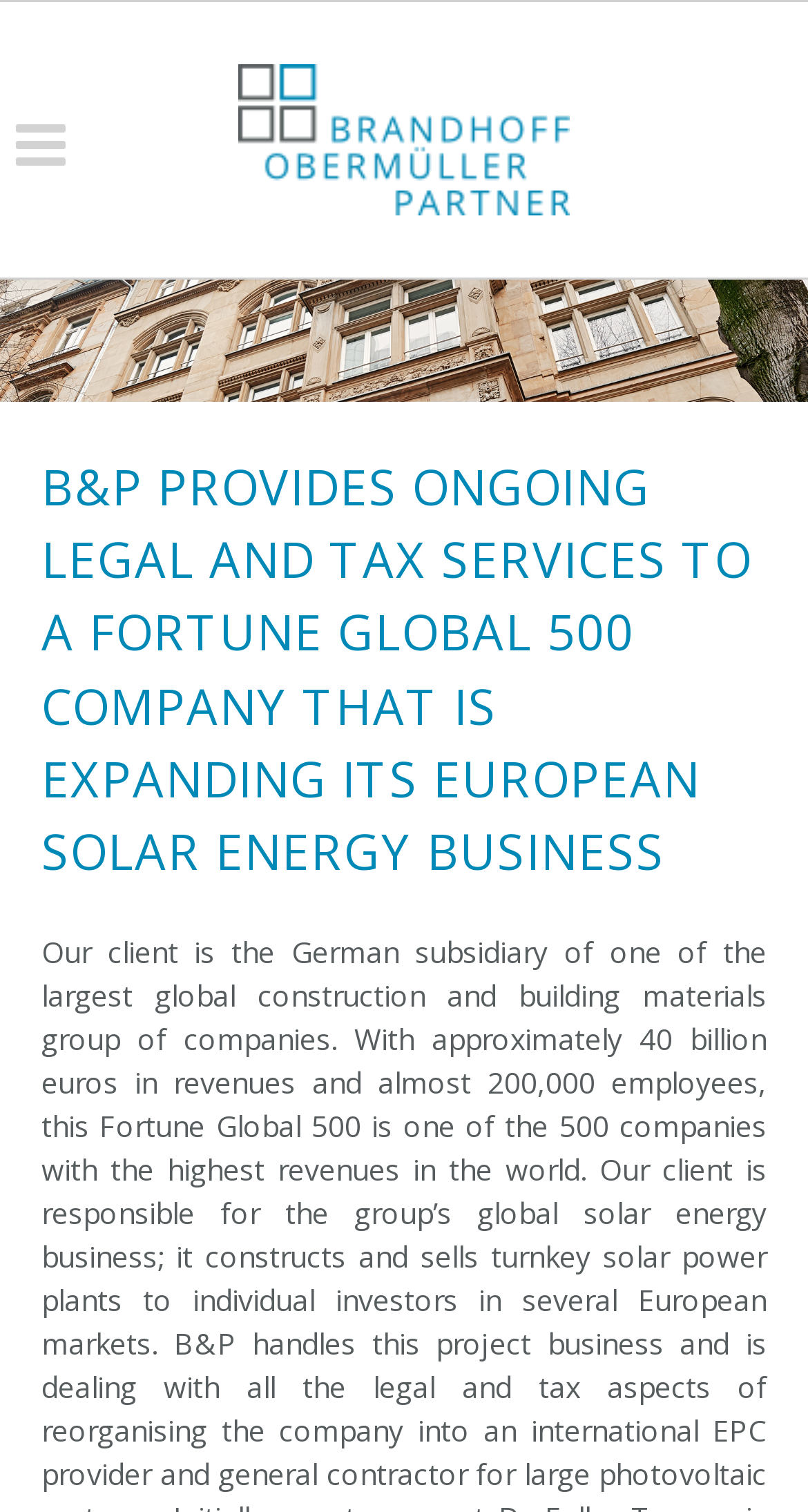Determine the main text heading of the webpage and provide its content.

B&P PROVIDES ONGOING LEGAL AND TAX SERVICES TO A FORTUNE GLOBAL 500 COMPANY THAT IS EXPANDING ITS EUROPEAN SOLAR ENERGY BUSINESS